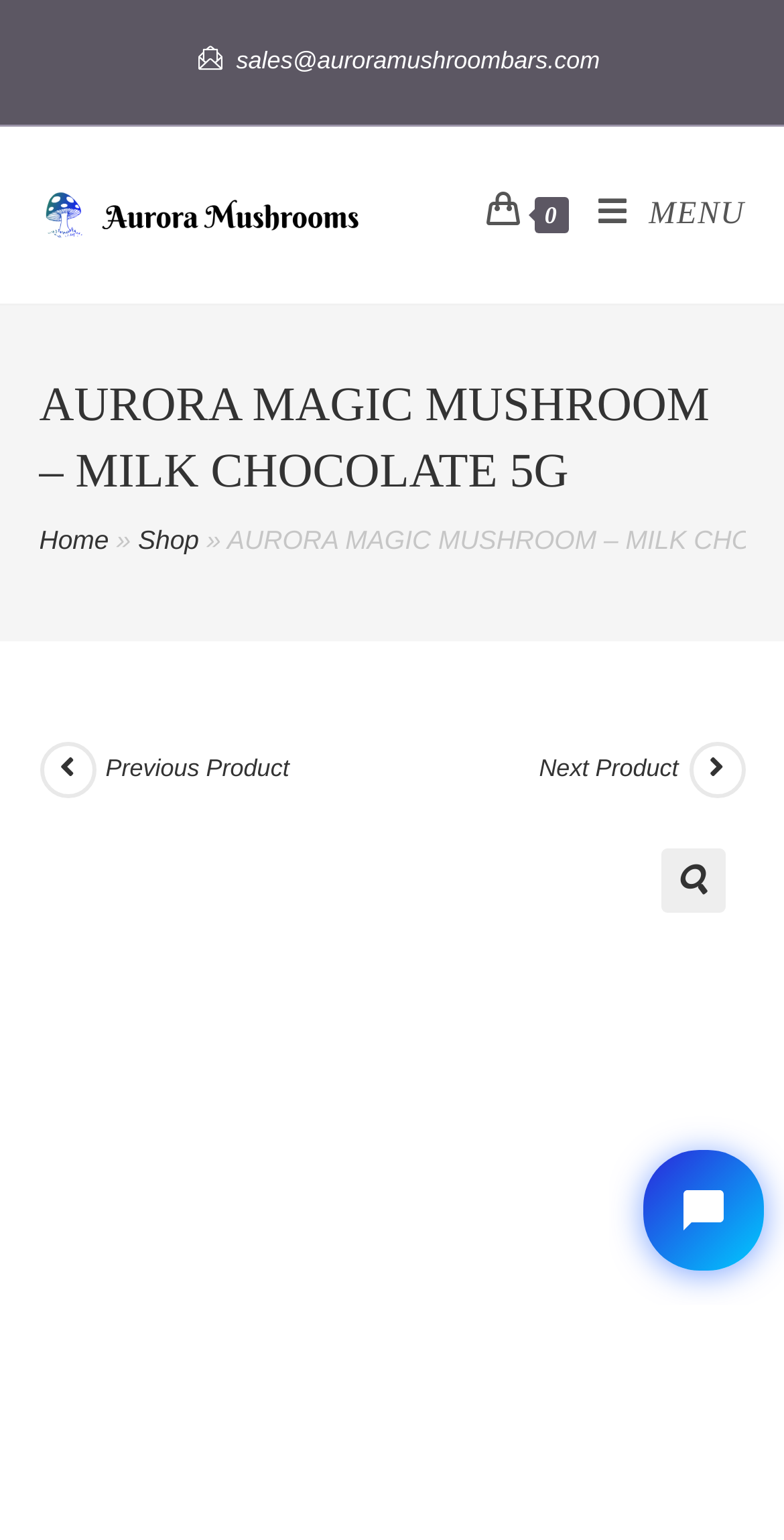Determine the coordinates of the bounding box for the clickable area needed to execute this instruction: "Contact us through email".

[0.301, 0.03, 0.765, 0.048]